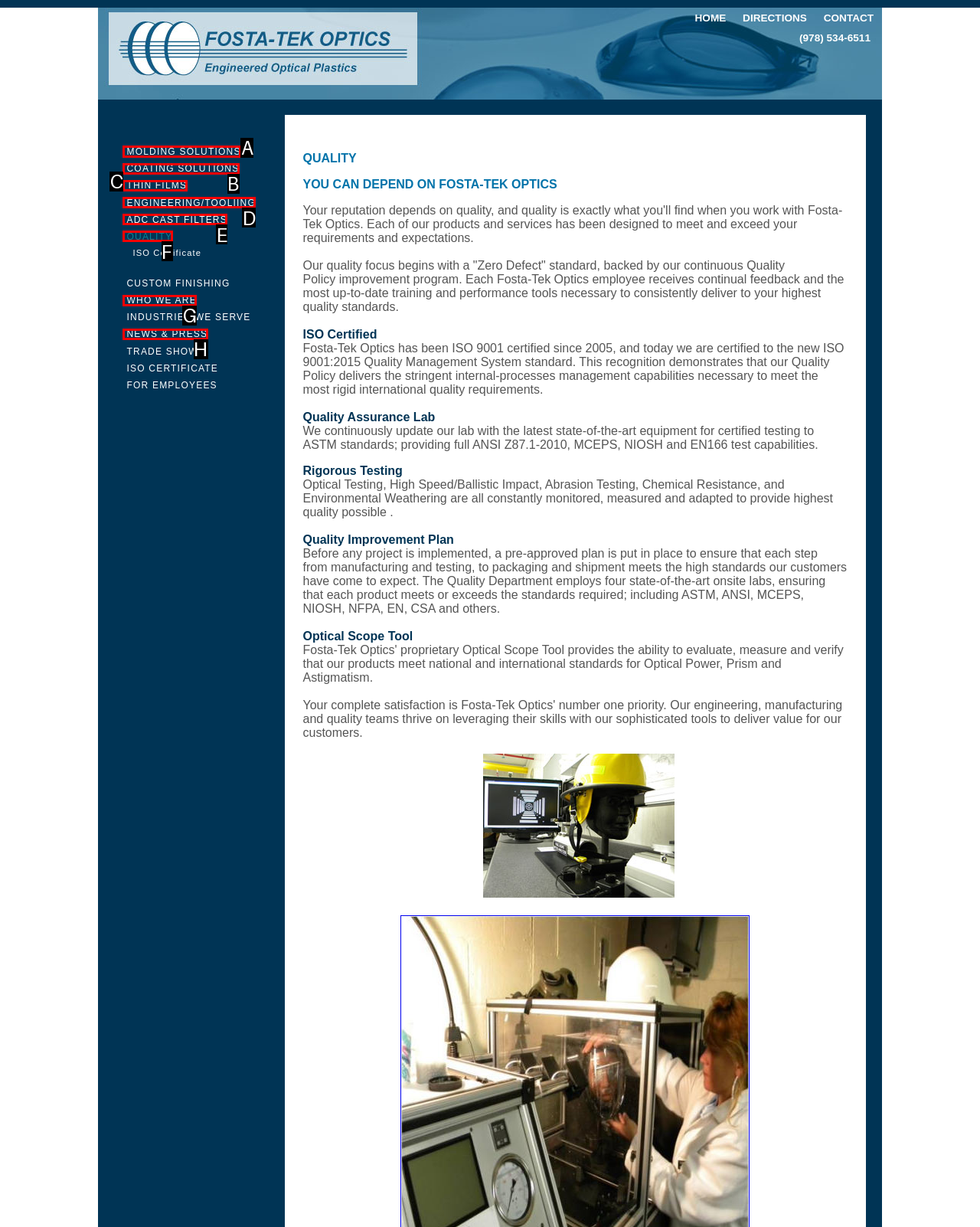Out of the given choices, which letter corresponds to the UI element required to Follow us on LinkedIn? Answer with the letter.

None